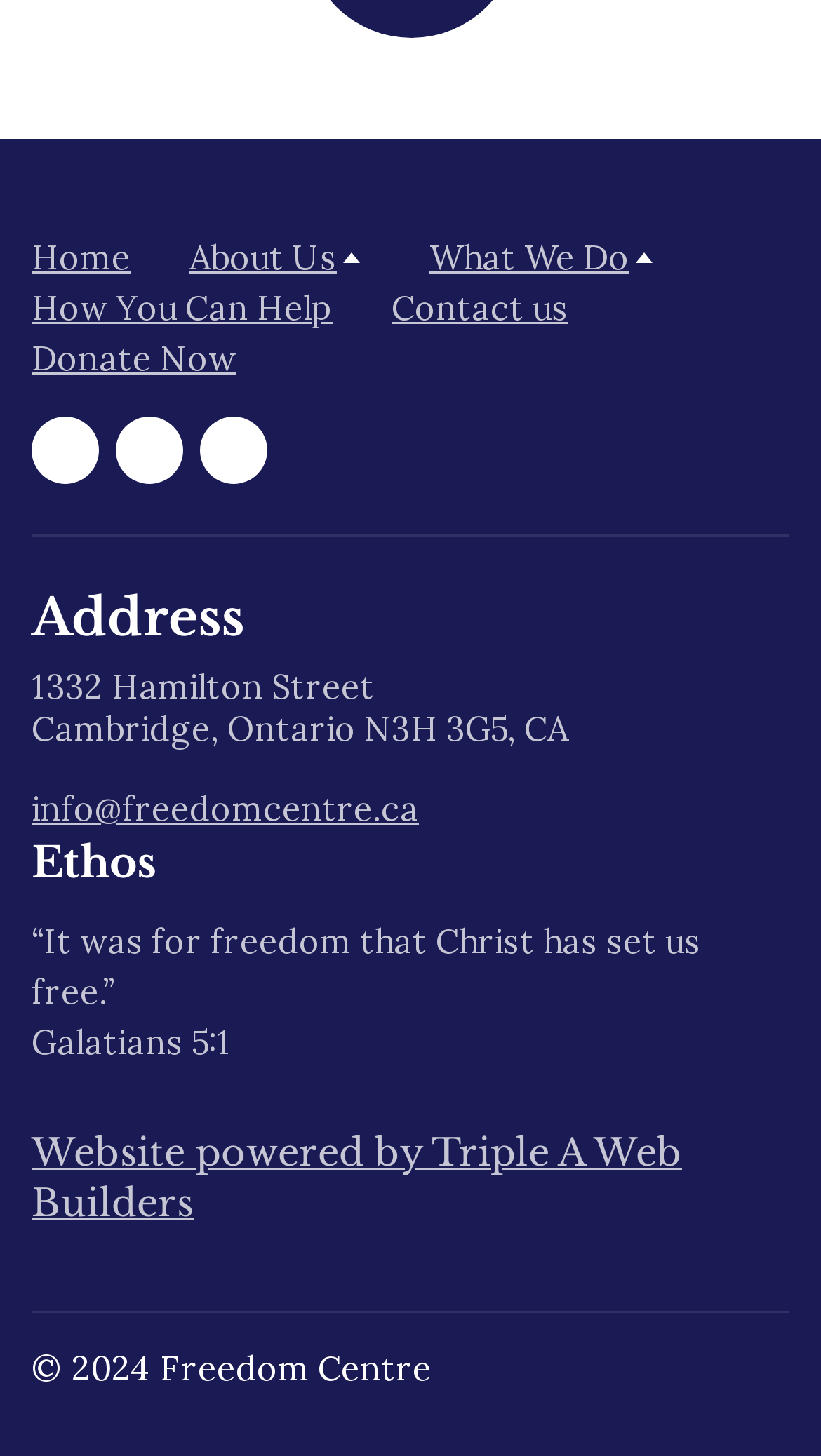Please determine the bounding box coordinates of the clickable area required to carry out the following instruction: "Click on the 'Home' link". The coordinates must be four float numbers between 0 and 1, represented as [left, top, right, bottom].

[0.038, 0.162, 0.159, 0.19]